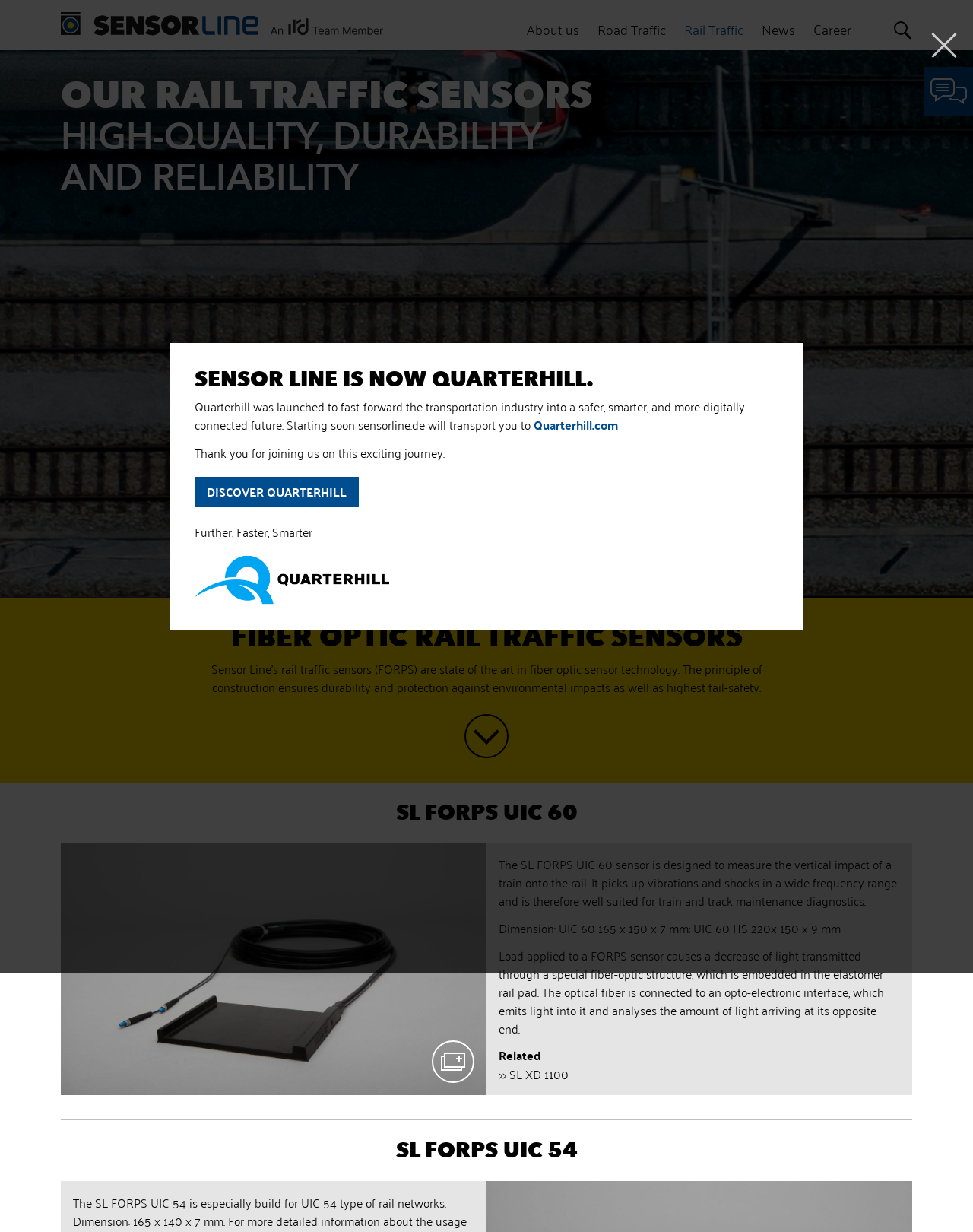Find the bounding box of the UI element described as follows: "About us".

[0.541, 0.014, 0.595, 0.033]